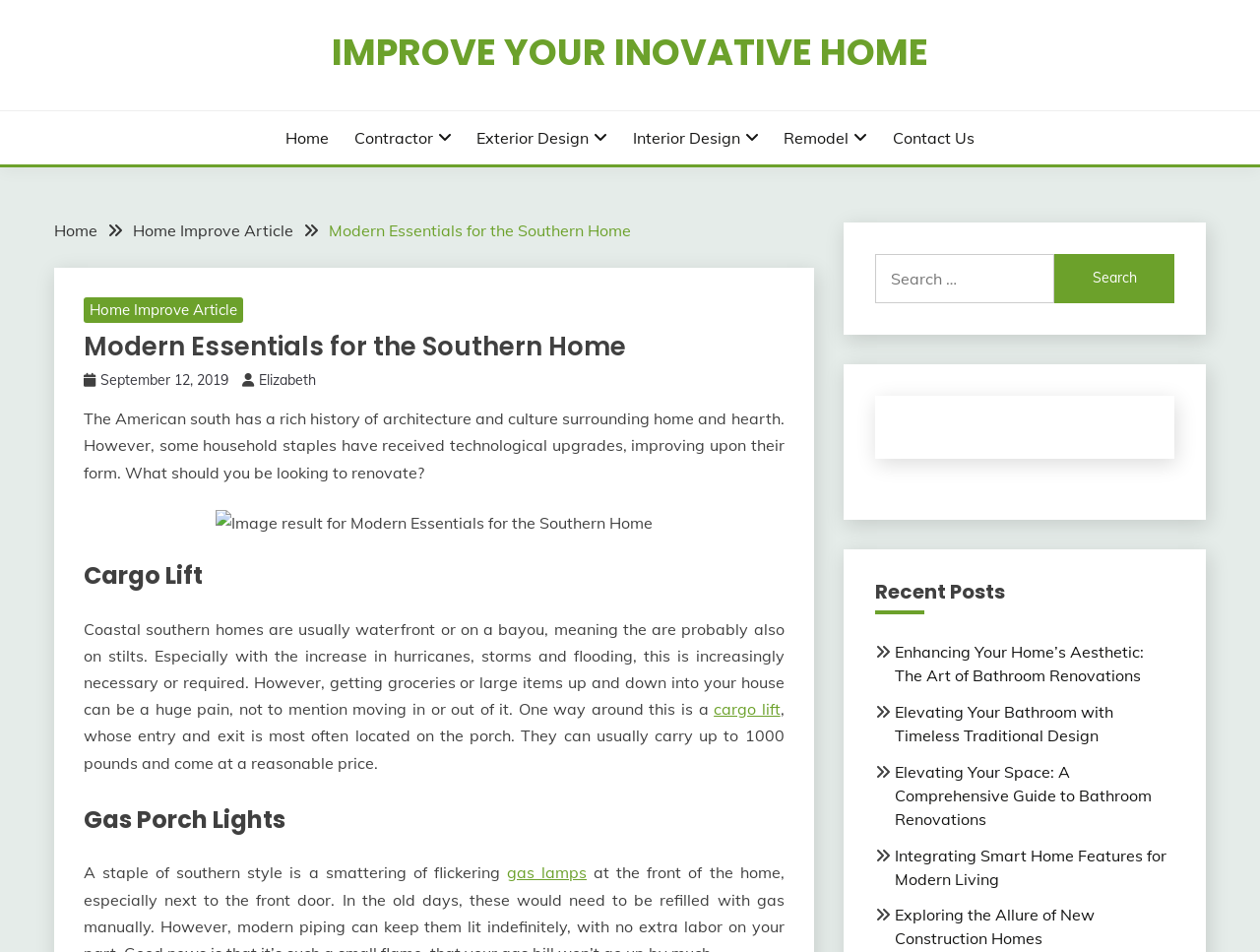Determine the bounding box coordinates of the clickable region to carry out the instruction: "Read the 'Cargo Lift' article".

[0.066, 0.584, 0.622, 0.626]